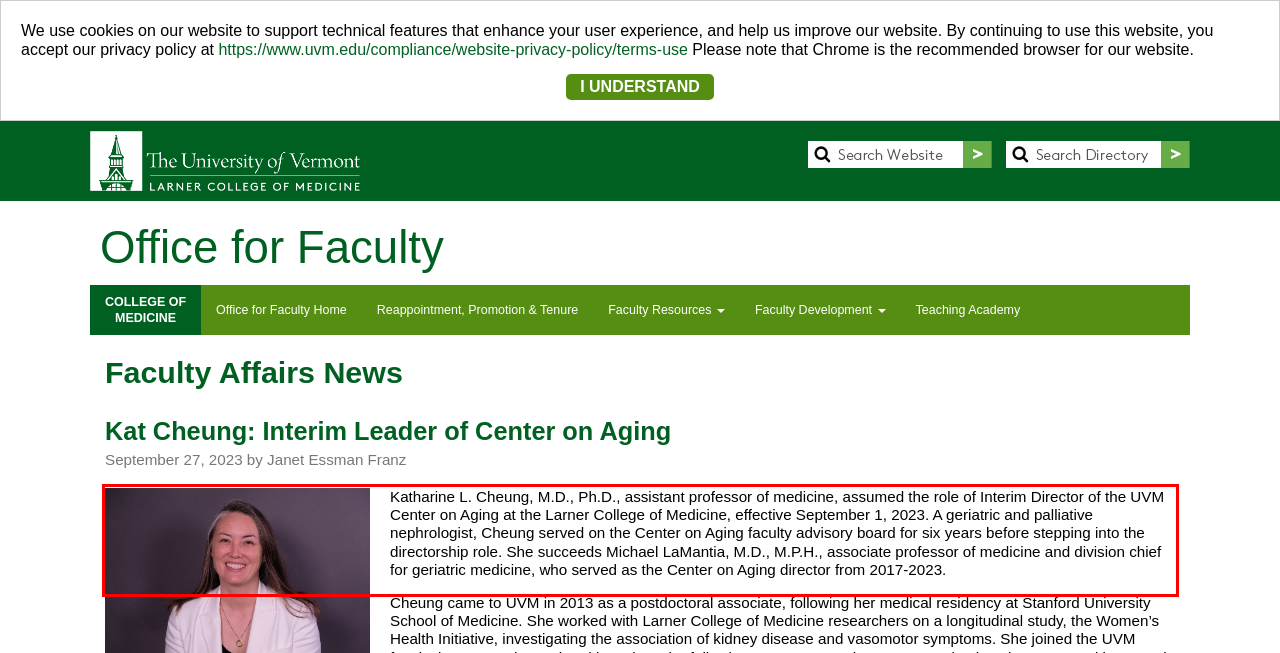Examine the screenshot of the webpage, locate the red bounding box, and perform OCR to extract the text contained within it.

Katharine L. Cheung, M.D., Ph.D., assistant professor of medicine, assumed the role of Interim Director of the UVM Center on Aging at the Larner College of Medicine, effective September 1, 2023. A geriatric and palliative nephrologist, Cheung served on the Center on Aging faculty advisory board for six years before stepping into the directorship role. She succeeds Michael LaMantia, M.D., M.P.H., associate professor of medicine and division chief for geriatric medicine, who served as the Center on Aging director from 2017-2023.